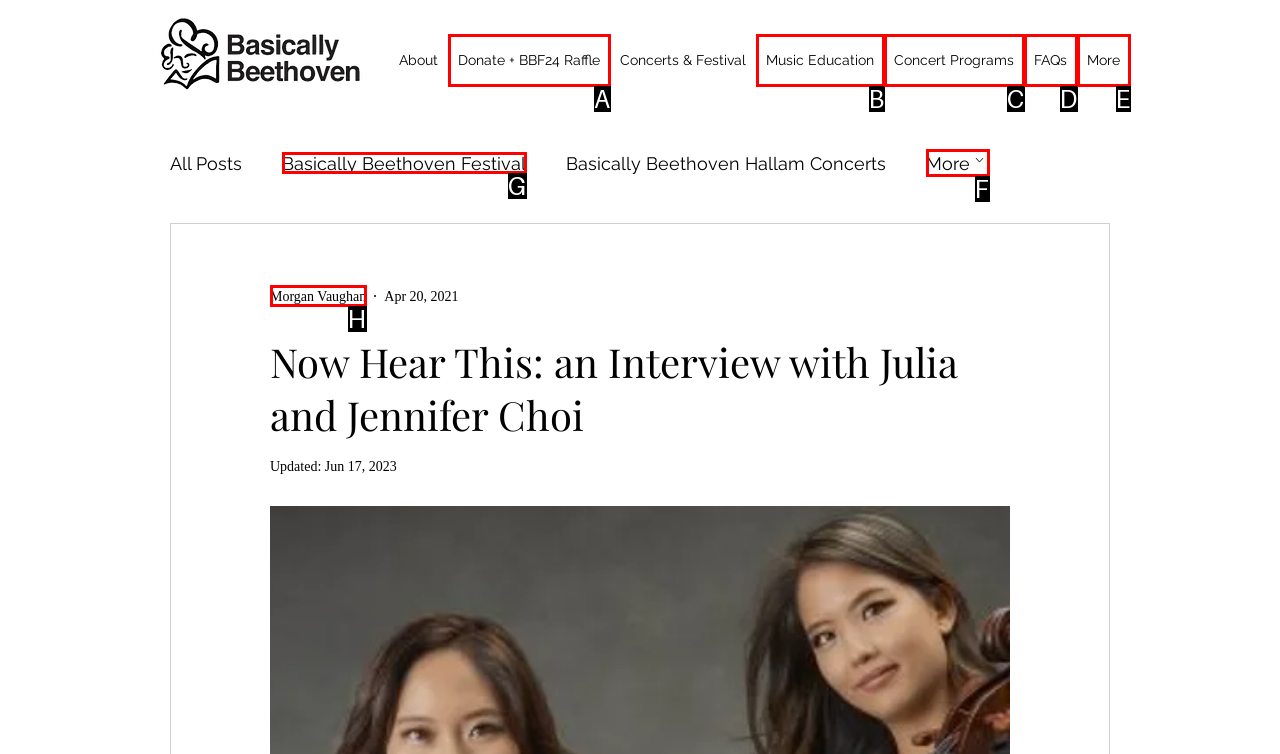Select the letter of the option that corresponds to: More
Provide the letter from the given options.

F